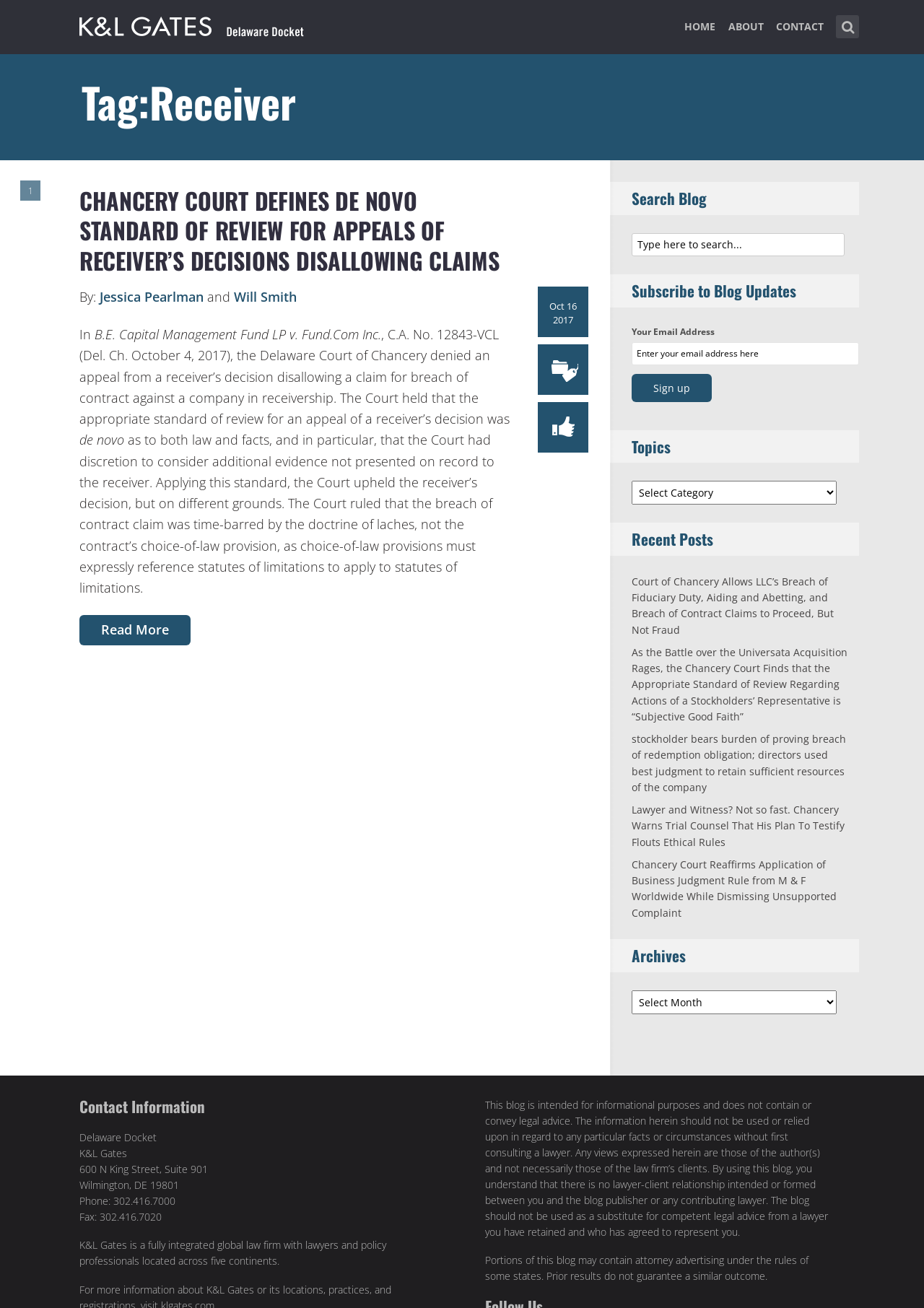Provide the bounding box coordinates of the HTML element this sentence describes: "Contact". The bounding box coordinates consist of four float numbers between 0 and 1, i.e., [left, top, right, bottom].

[0.84, 0.012, 0.892, 0.042]